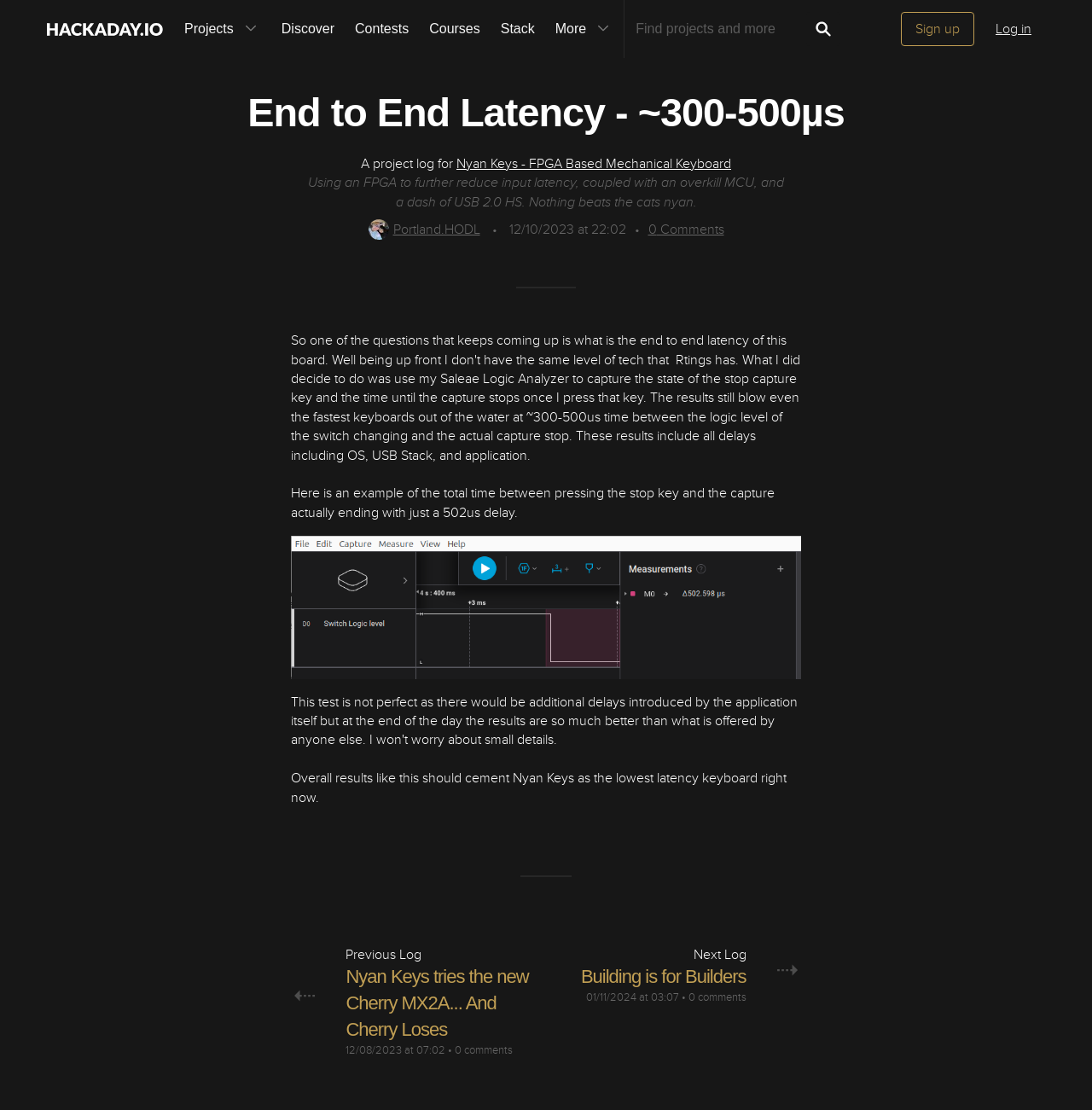Create a full and detailed caption for the entire webpage.

This webpage appears to be a project log on Hackaday.io, a platform for sharing DIY projects. The page is titled "End to End Latency - ~300-500µs" and has a navigation menu at the top with links to "Projects", "Discover", "Contests", "Courses", and "Stack". There is also a search bar and buttons to sign up or log in.

Below the navigation menu, there is a heading that matches the title of the page. The main content of the page is a project log, which includes a brief description of the project, "Nyan Keys - FPGA Based Mechanical Keyboard", and a paragraph of text explaining the project's goal of reducing input latency.

The page also features several images, including a logo for Hackaday.io, a profile picture for the user "portlandhodl", and a figure that appears to be a graph or chart showing the latency of the keyboard. There are also links to previous and next logs, with headings and dates.

Throughout the page, there are various UI elements, including links, images, and static text, which are arranged in a hierarchical structure. The elements are positioned in a way that creates a clear and organized layout, with headings and paragraphs of text separated by images and other visual elements.